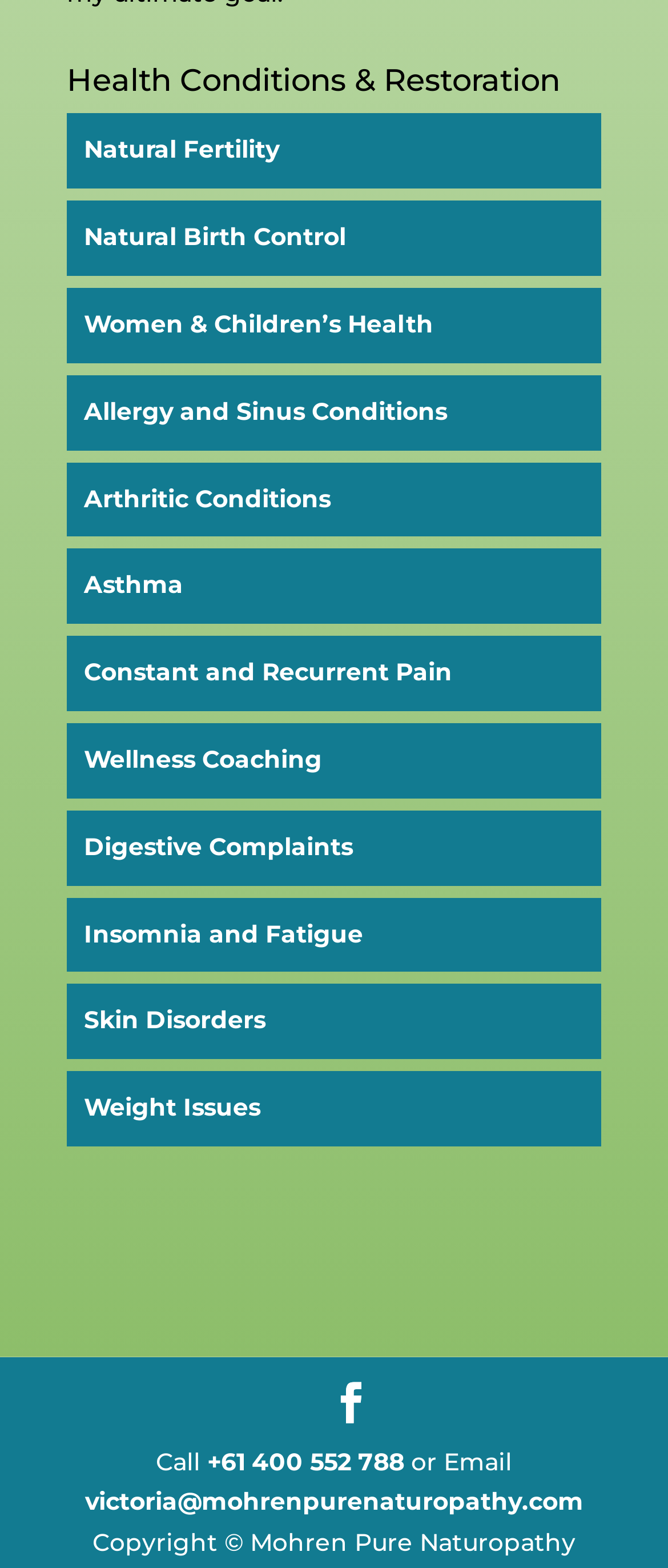Determine the bounding box coordinates of the section I need to click to execute the following instruction: "Click on Wellness Coaching". Provide the coordinates as four float numbers between 0 and 1, i.e., [left, top, right, bottom].

[0.126, 0.474, 0.482, 0.494]